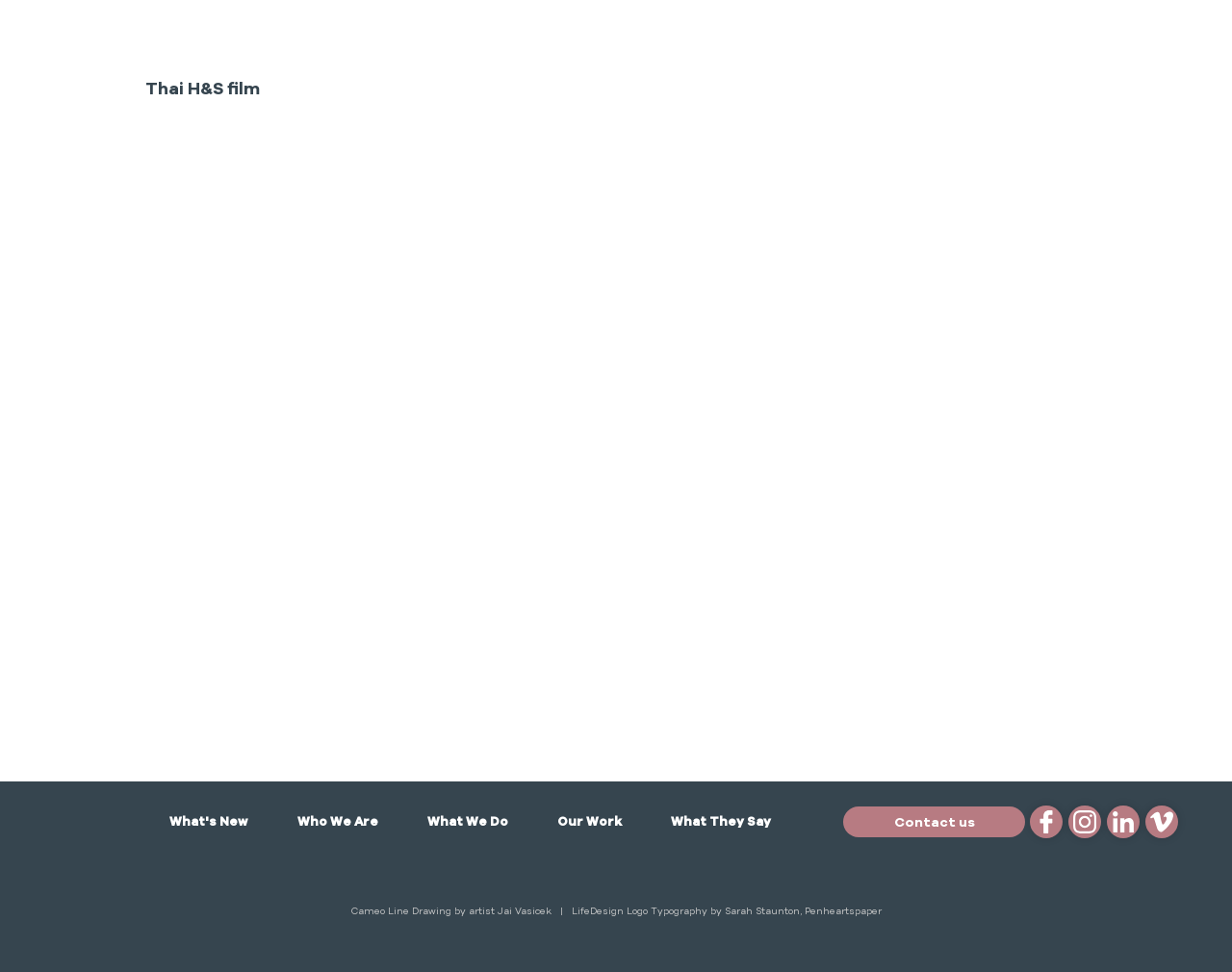Please determine the bounding box coordinates of the element to click on in order to accomplish the following task: "Contact us". Ensure the coordinates are four float numbers ranging from 0 to 1, i.e., [left, top, right, bottom].

[0.684, 0.83, 0.832, 0.862]